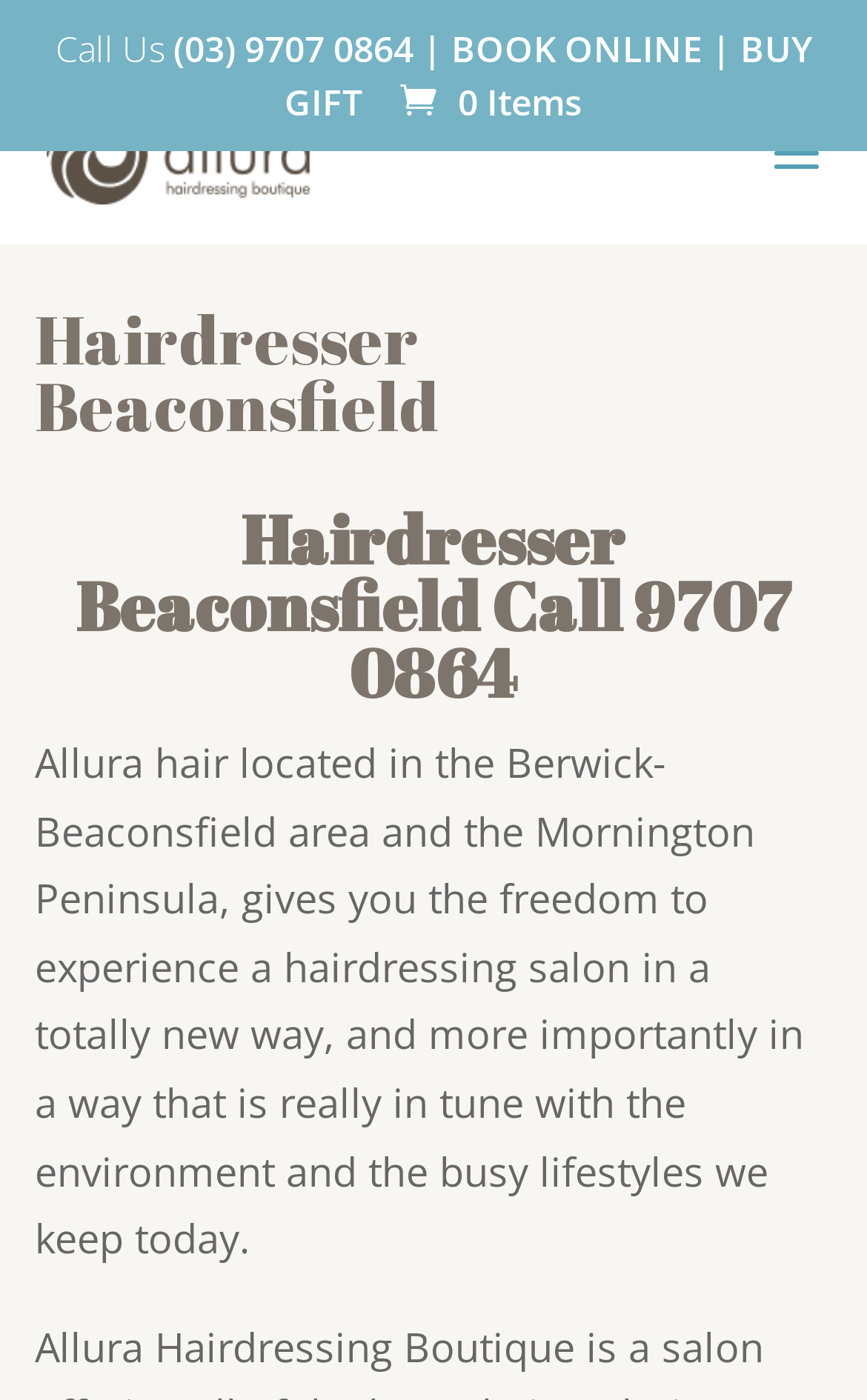What is the phone number to call?
Please use the visual content to give a single word or phrase answer.

(03) 9707 0864